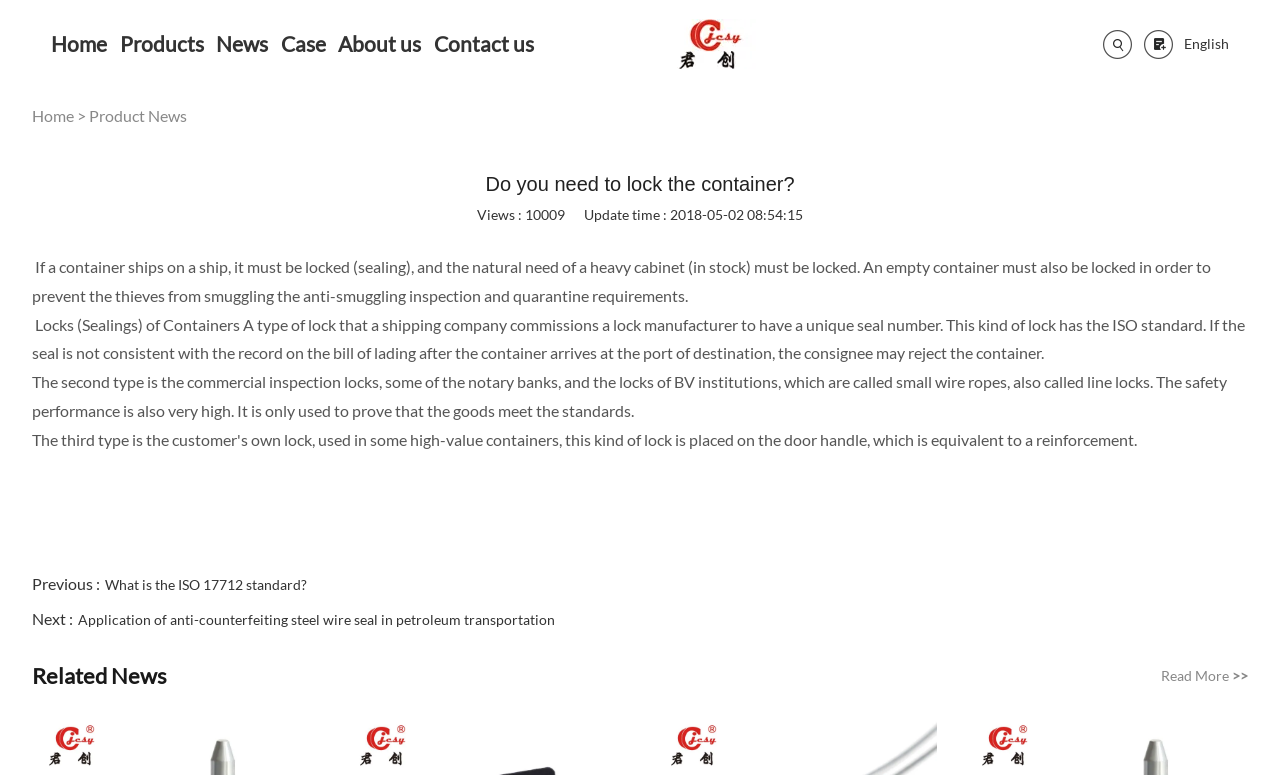Kindly provide the bounding box coordinates of the section you need to click on to fulfill the given instruction: "Click the 'Contact us' link".

[0.339, 0.0, 0.417, 0.114]